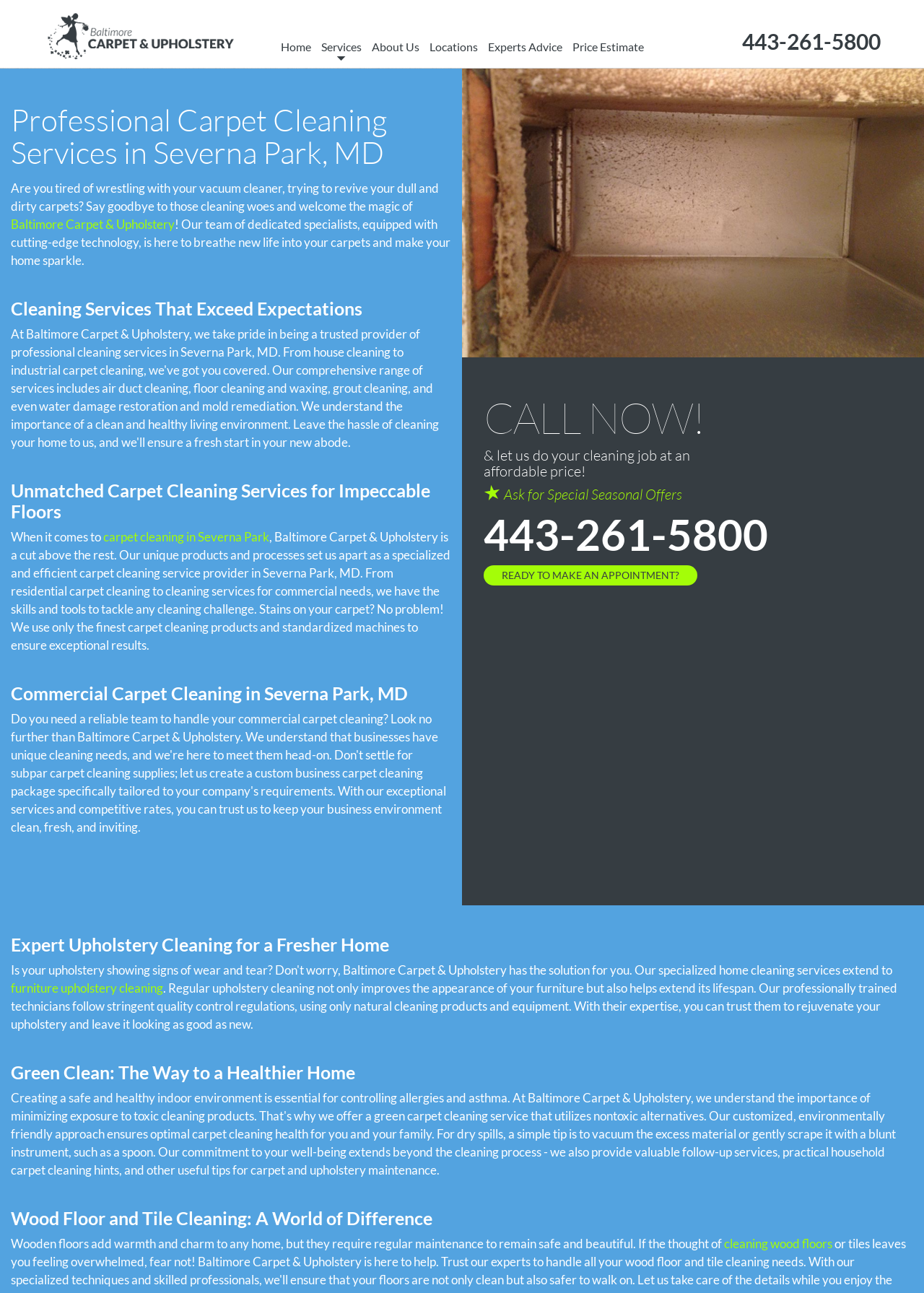Using the provided element description "Experts Advice", determine the bounding box coordinates of the UI element.

[0.522, 0.022, 0.614, 0.05]